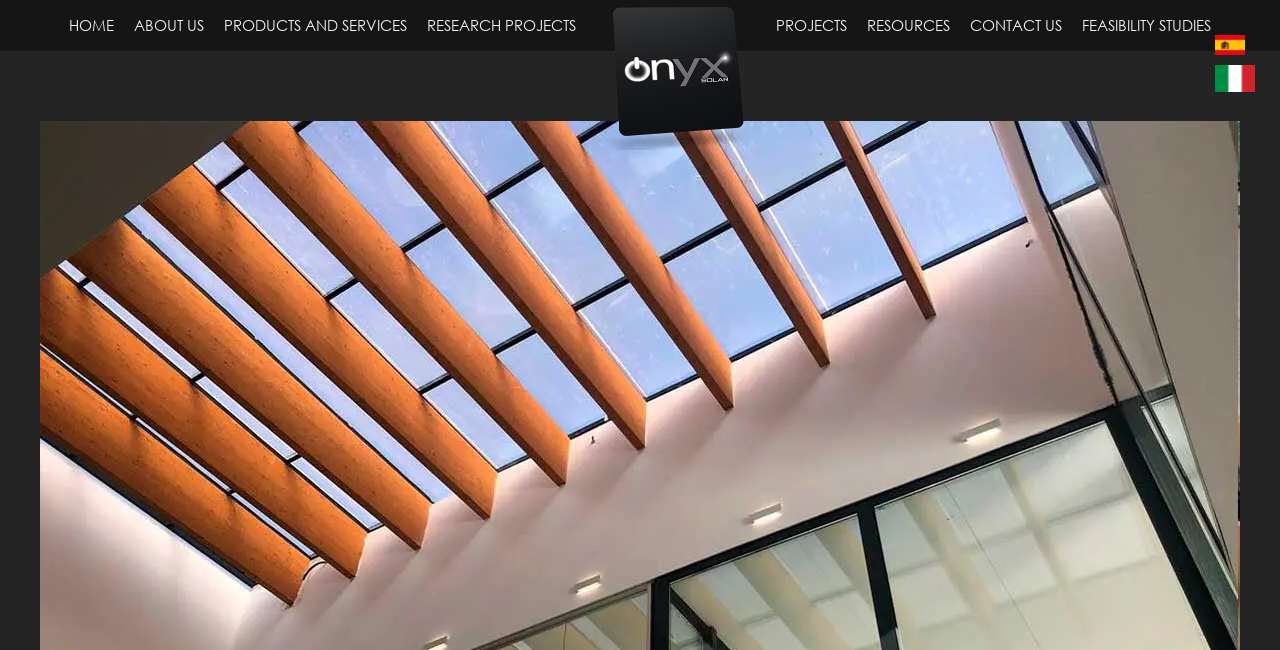What is the name of the product or service with an image?
Please provide a single word or phrase as the answer based on the screenshot.

PHOTOVOLTAIC GLASS ONYX SOLAR